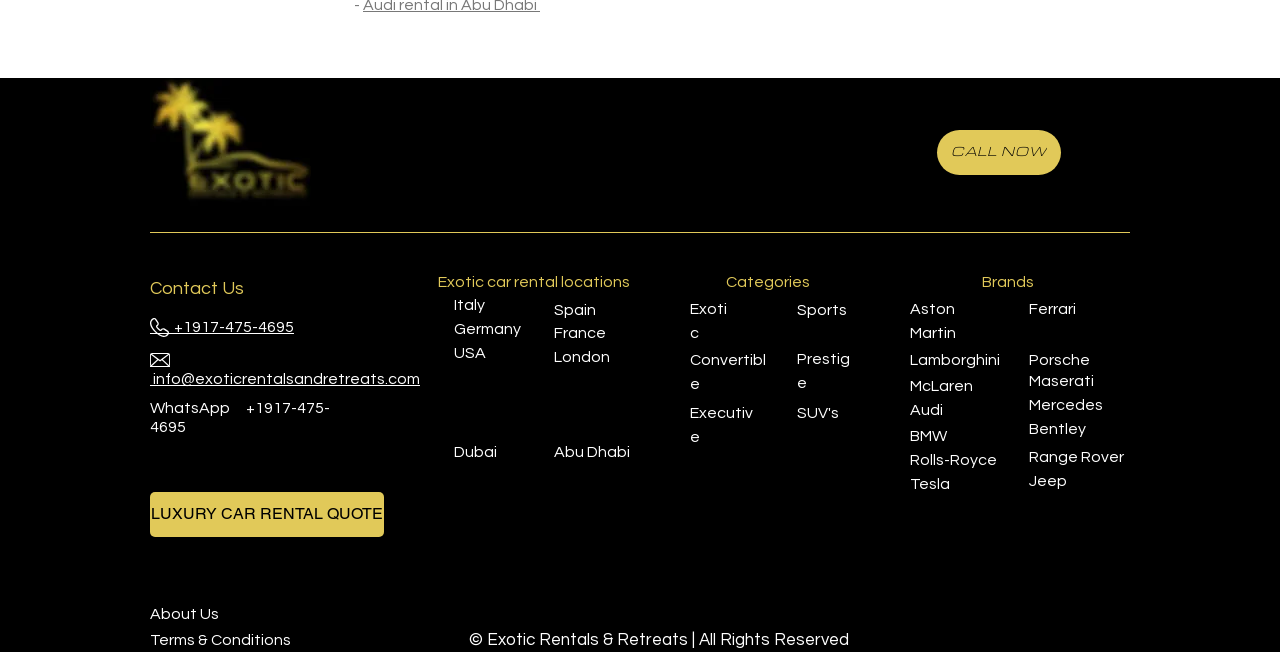Locate the bounding box coordinates of the element you need to click to accomplish the task described by this instruction: "Click the WhatsApp link".

[0.117, 0.61, 0.258, 0.668]